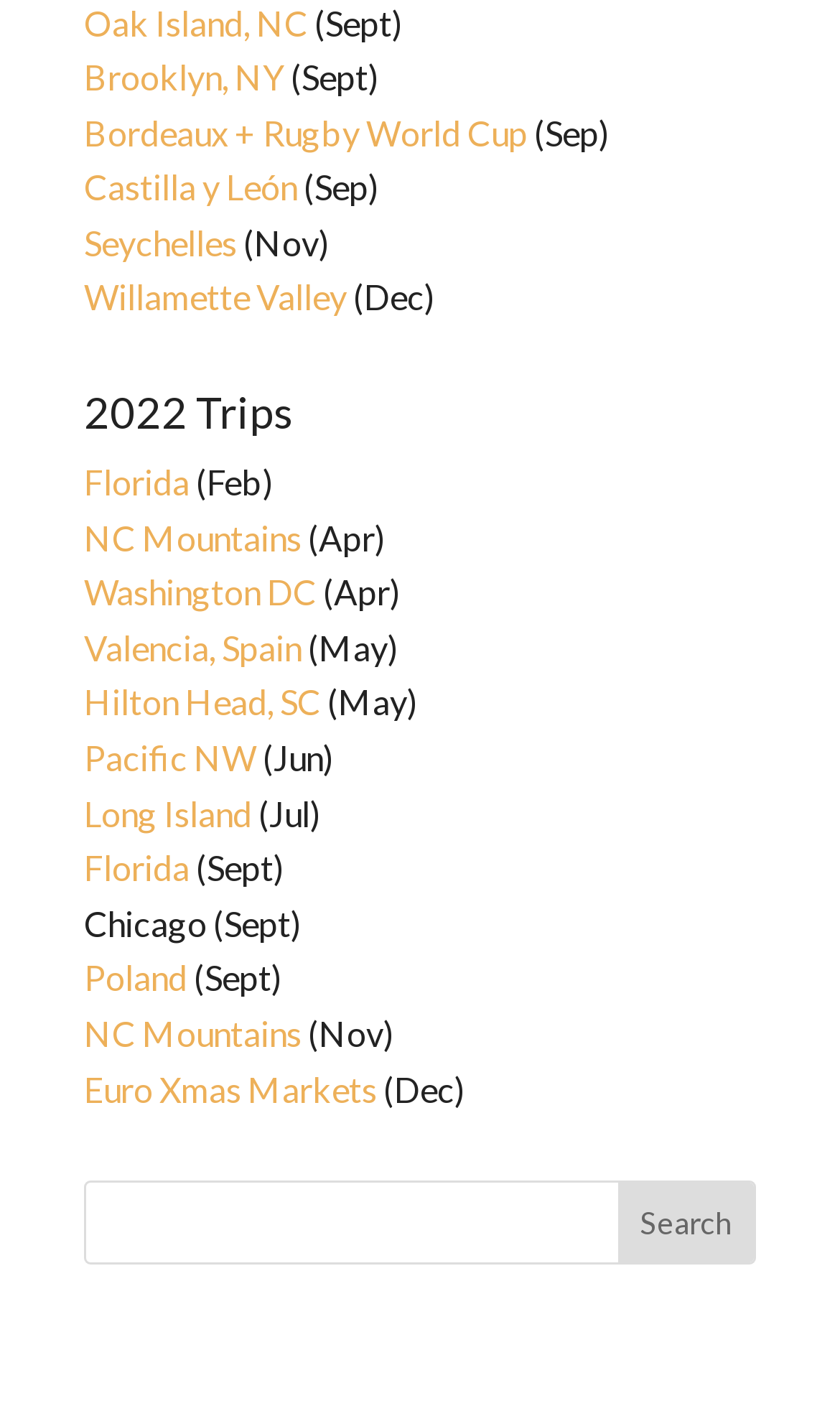In which month is the trip to Poland?
Answer the question with a single word or phrase by looking at the picture.

September